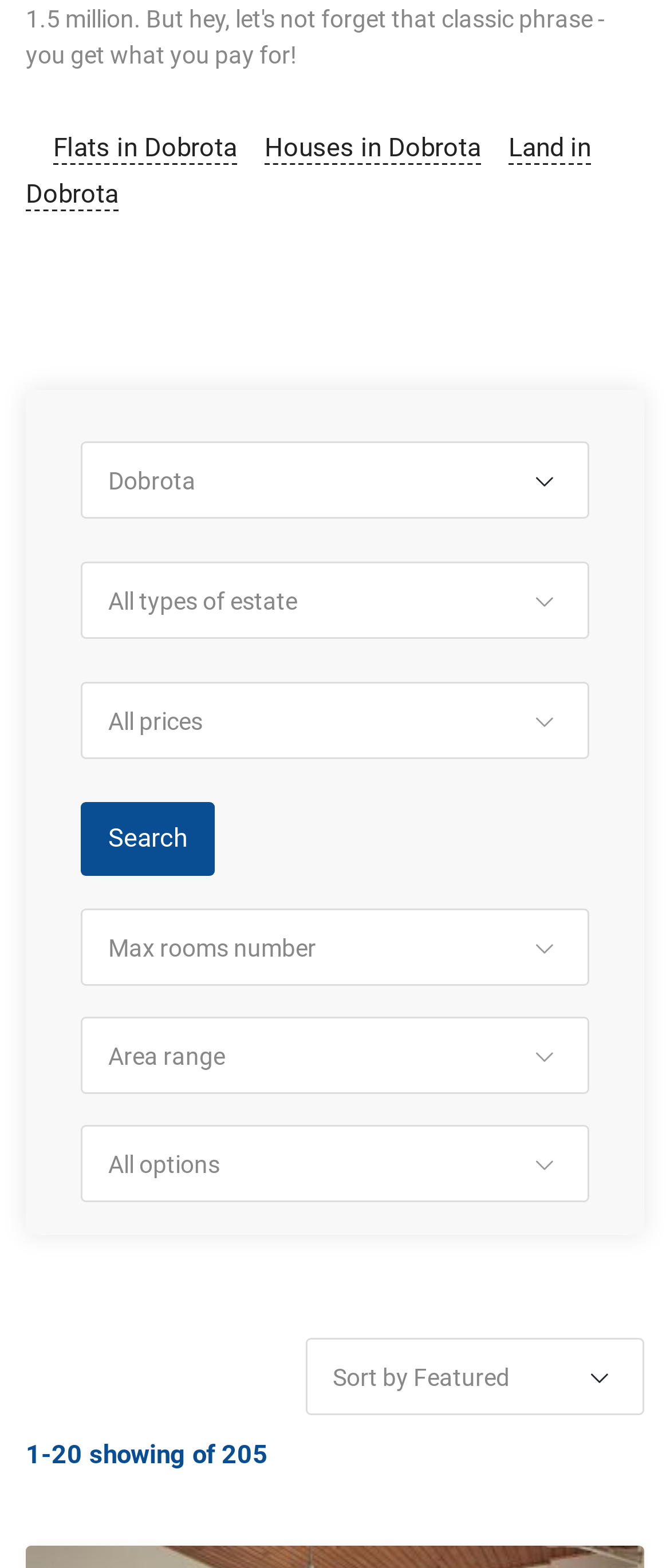Identify the bounding box coordinates of the region that should be clicked to execute the following instruction: "Select a type of estate".

[0.5, 0.272, 0.505, 0.319]